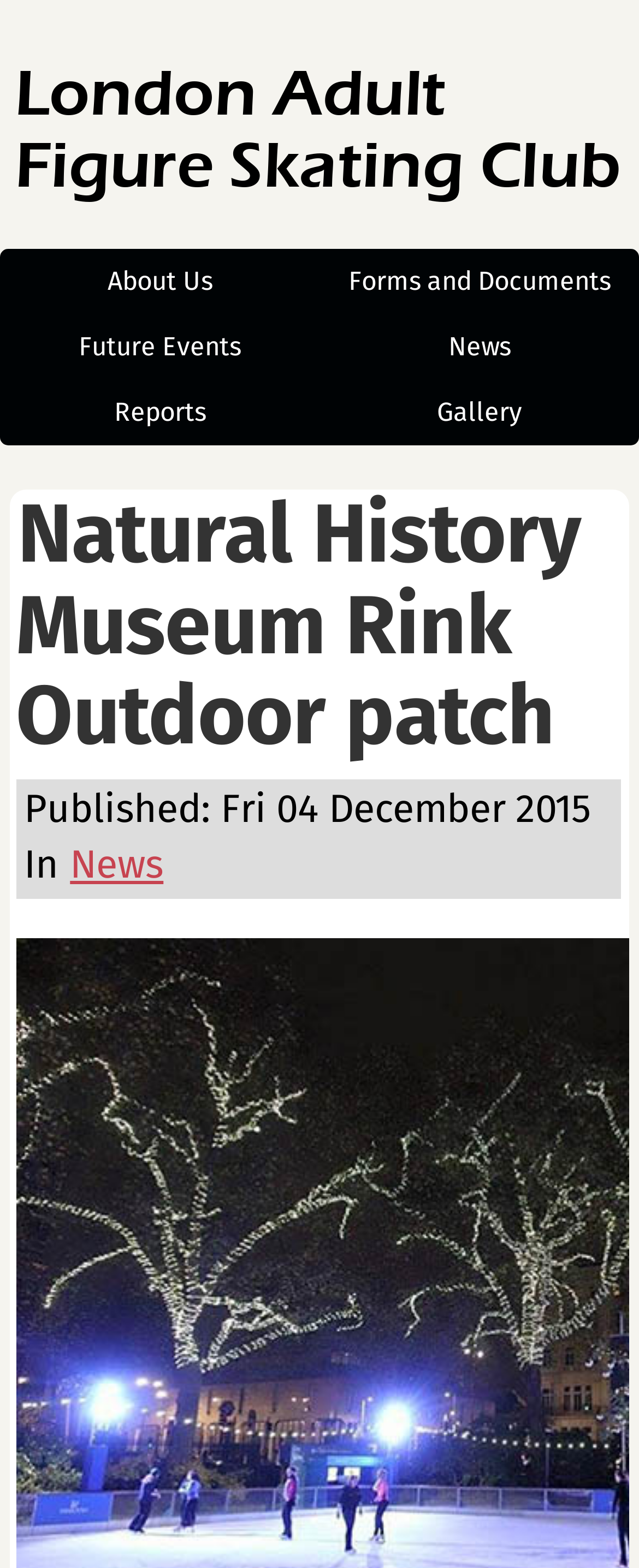Locate the bounding box coordinates of the element to click to perform the following action: 'visit London Adult Figure Skating Club'. The coordinates should be given as four float values between 0 and 1, in the form of [left, top, right, bottom].

[0.021, 0.038, 1.0, 0.129]